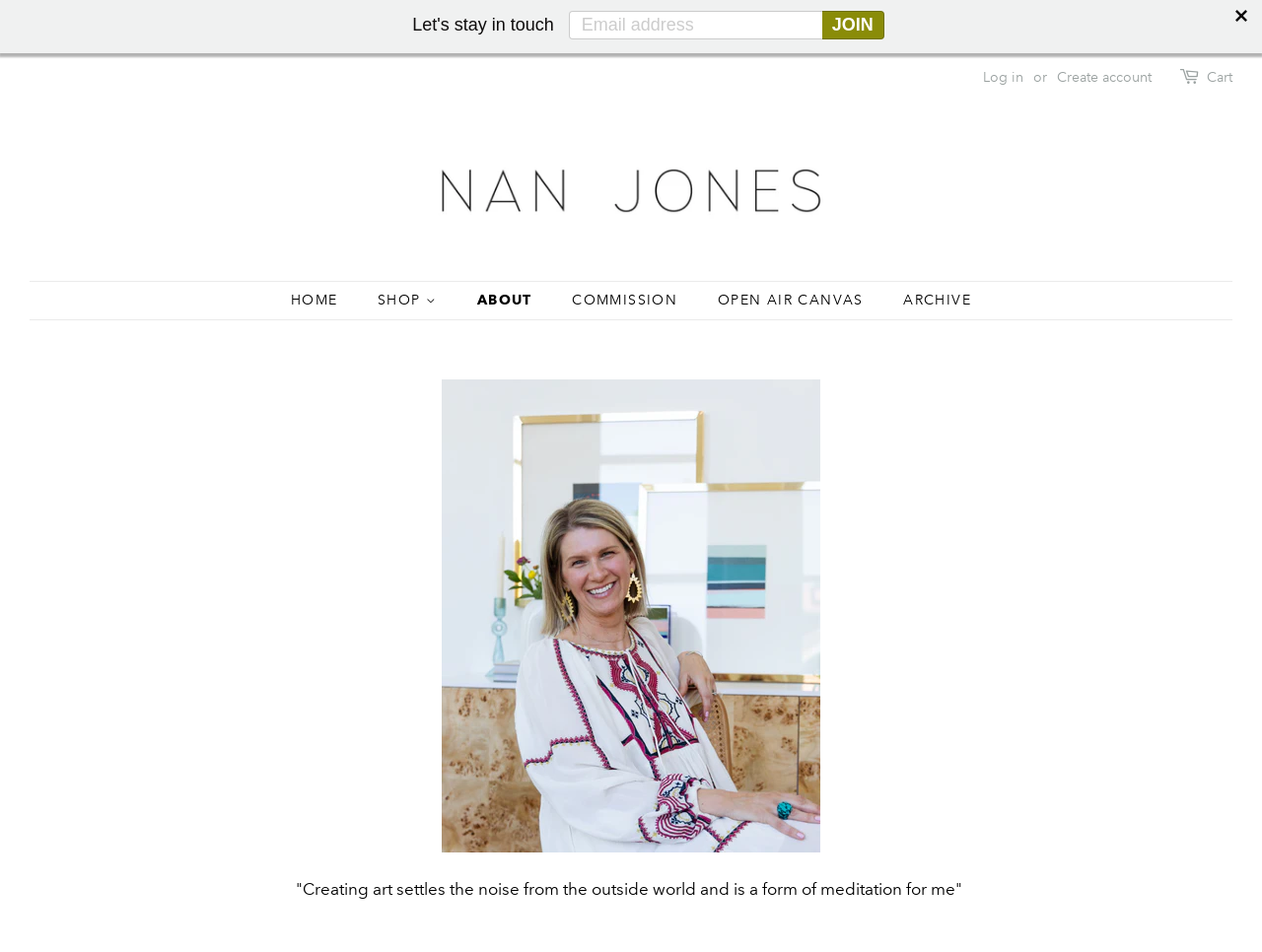Identify the bounding box coordinates of the area you need to click to perform the following instruction: "join the newsletter".

[0.651, 0.011, 0.701, 0.041]